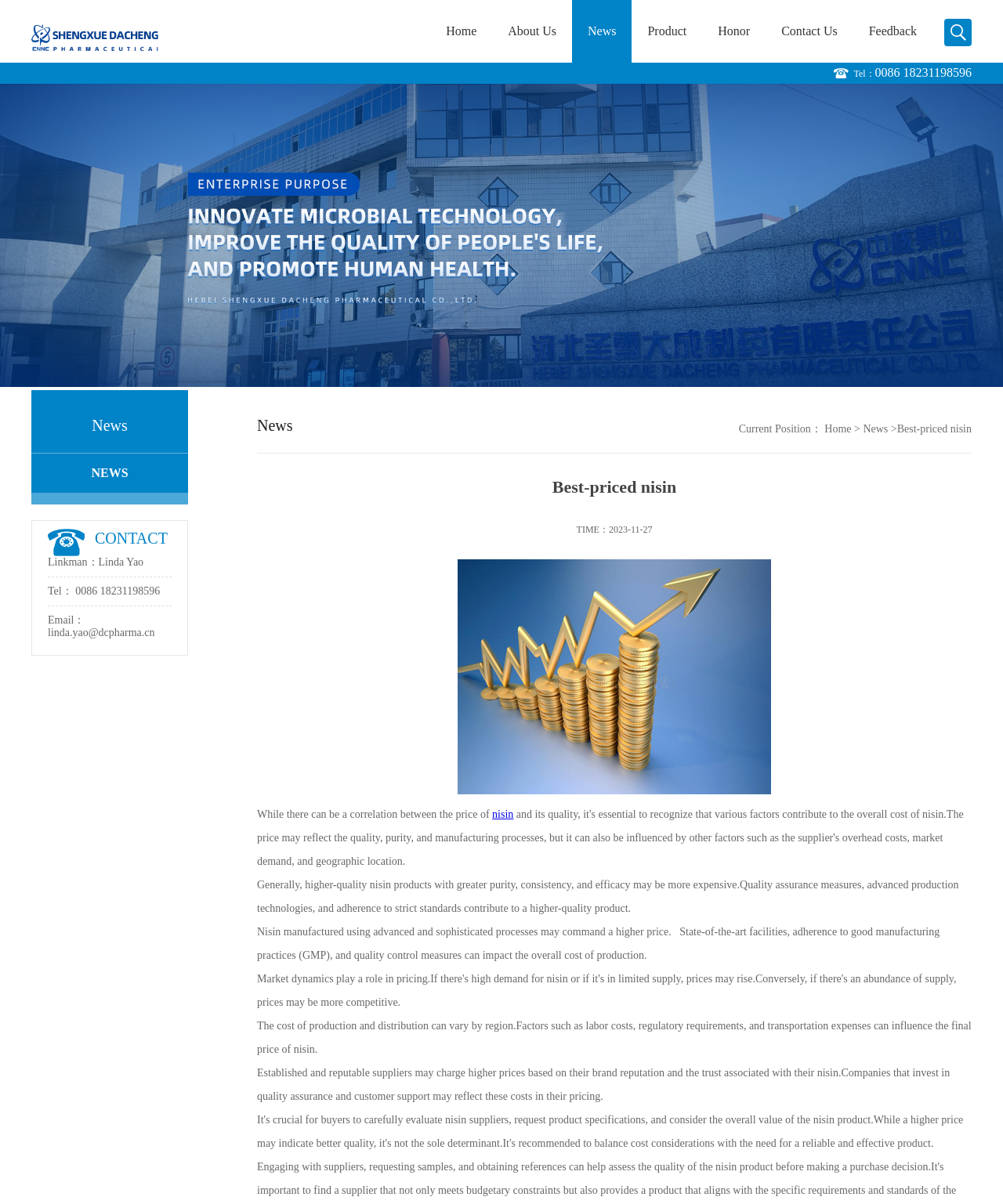Could you specify the bounding box coordinates for the clickable section to complete the following instruction: "Click linda.yao@dcpharma.cn"?

[0.048, 0.52, 0.154, 0.53]